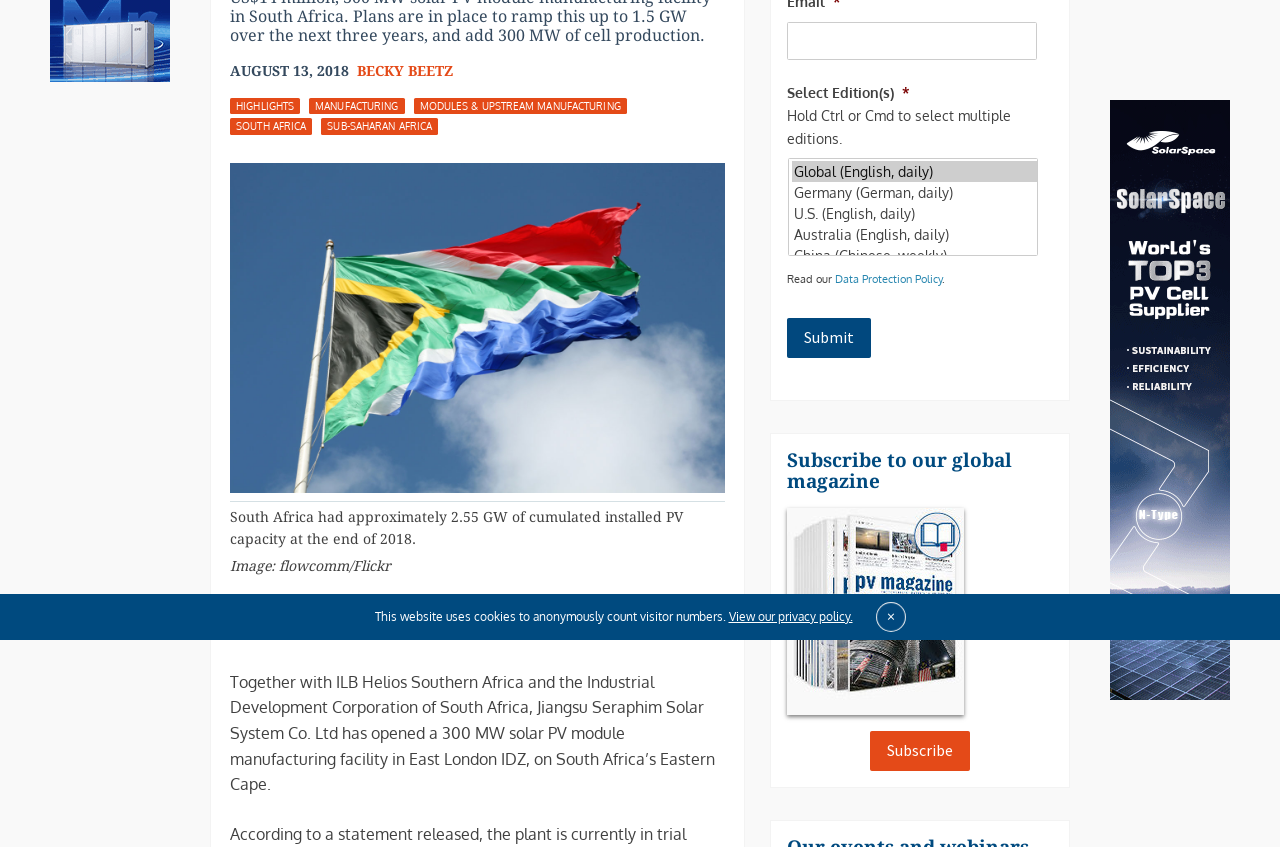From the screenshot, find the bounding box of the UI element matching this description: "value="Submit"". Supply the bounding box coordinates in the form [left, top, right, bottom], each a float between 0 and 1.

[0.615, 0.376, 0.68, 0.422]